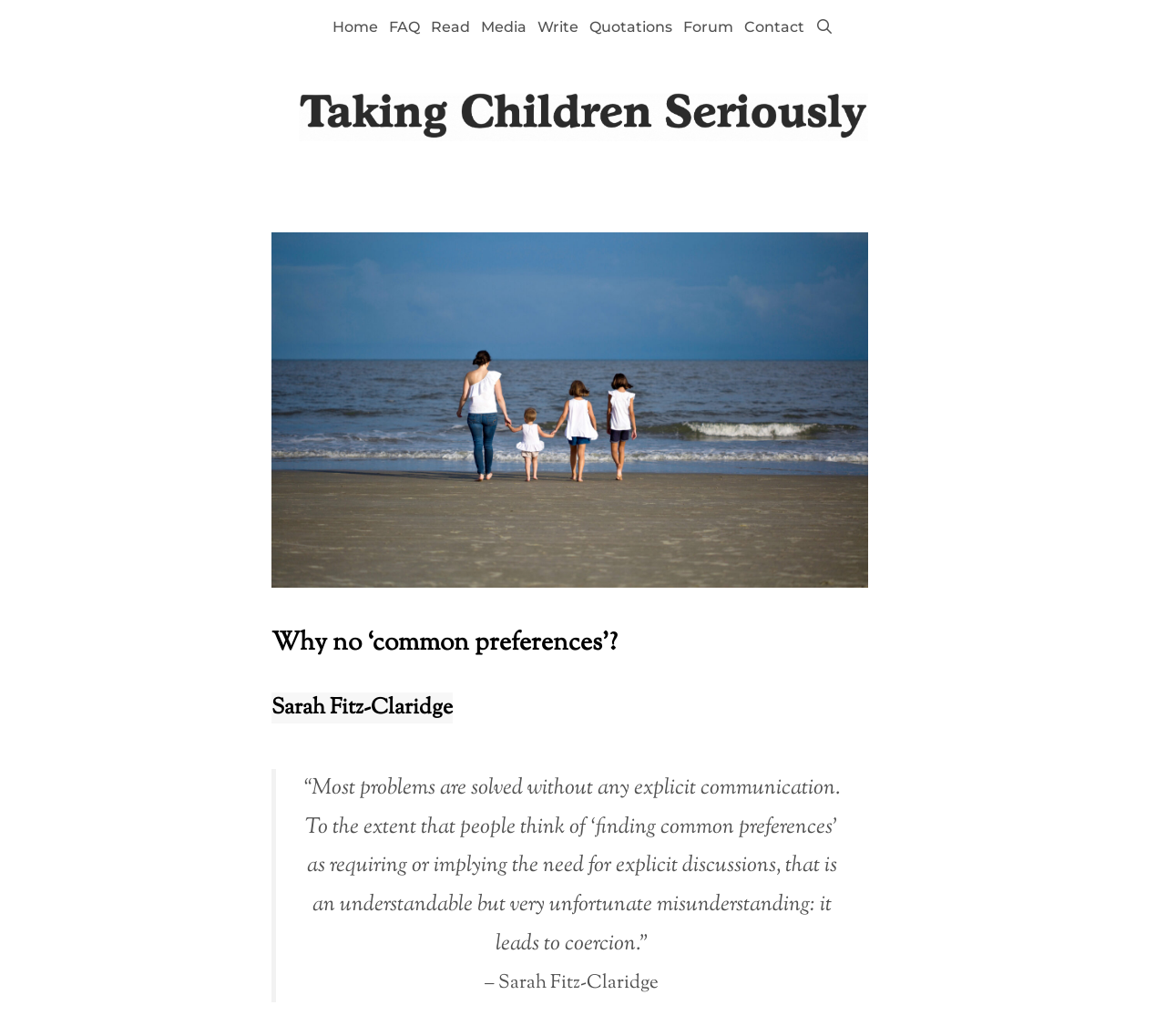Write a detailed summary of the webpage, including text, images, and layout.

The webpage is titled "Why no 'common preferences'?" and is part of the "Taking Children Seriously" website. At the top, there is a navigation bar with 8 links: "Home", "FAQ", "Read", "Media", "Write", "Quotations", "Forum", and "Contact", followed by an "Open Search Bar" link. Below the navigation bar, there is a banner with a link to the "Taking Children Seriously" website, accompanied by an image of a family on the shoreline.

The main content of the webpage is divided into two sections. The first section has a heading "Why no 'common preferences'?" and a subheading "Sarah Fitz-Claridge". Below the heading, there is a blockquote with a quote from Sarah Fitz-Claridge, which states "Most problems are solved without any explicit communication. To the extent that people think of 'finding common preferences' as requiring or implying the need for explicit discussions, that is an understandable but very unfortunate misunderstanding: it leads to coercion." The quote is attributed to Sarah Fitz-Claridge, with a link to her name.

The overall structure of the webpage is simple and easy to navigate, with a clear hierarchy of headings and content. The use of images and blockquotes adds visual interest to the page.